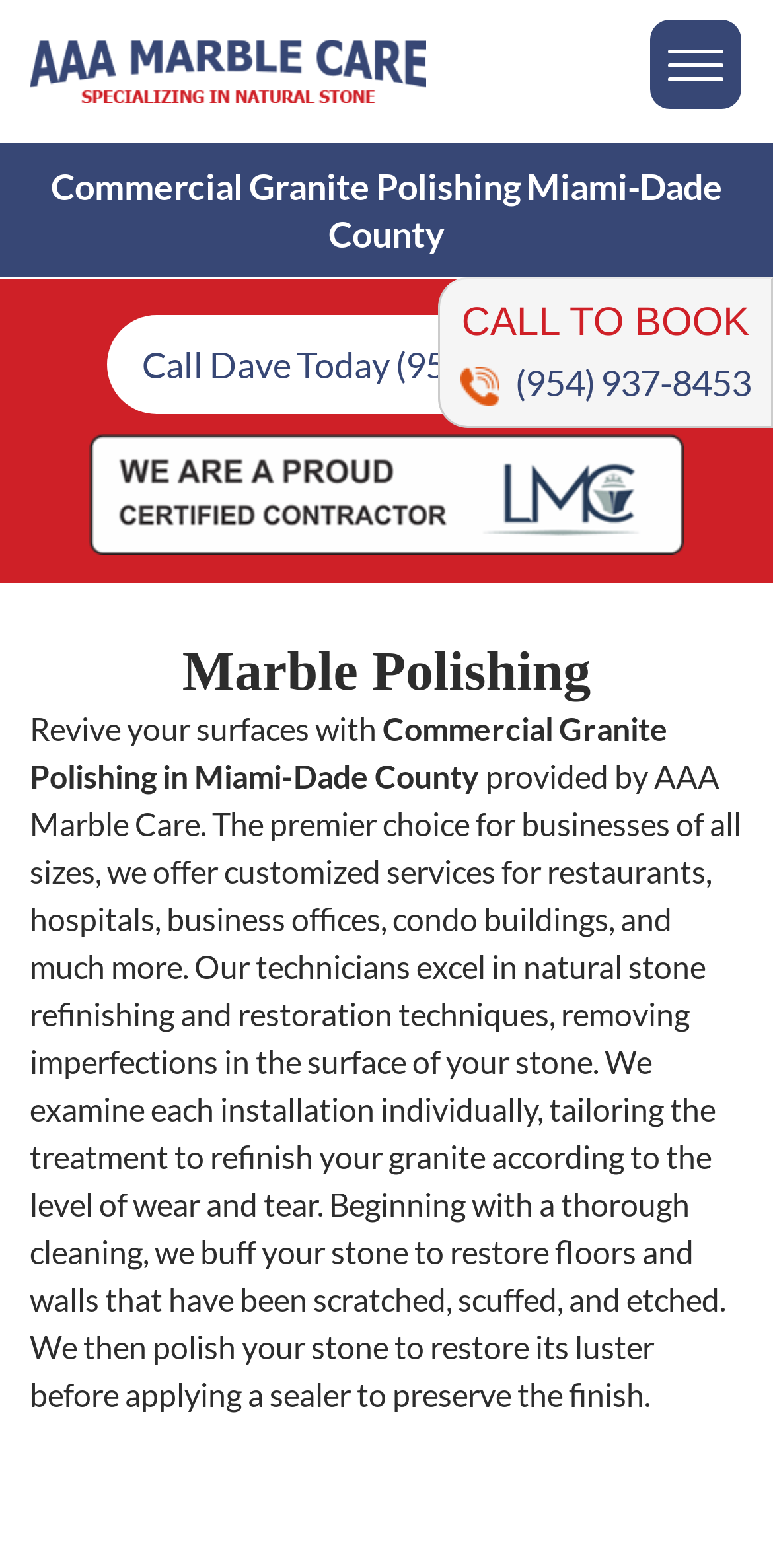Extract the bounding box for the UI element that matches this description: "(954) 937-8453".

[0.595, 0.23, 0.972, 0.258]